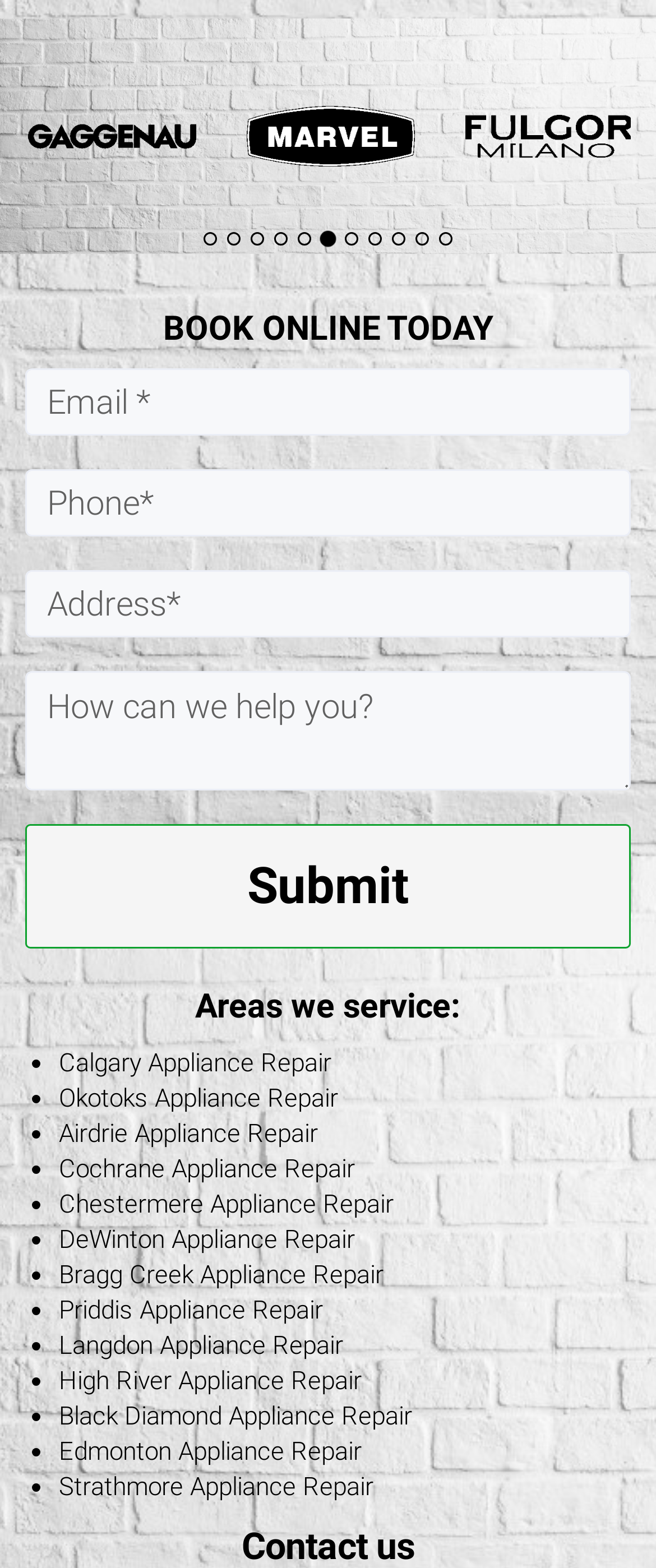Determine the bounding box coordinates for the region that must be clicked to execute the following instruction: "Click on the 'best Appliance repair' link".

[0.038, 0.066, 0.295, 0.109]